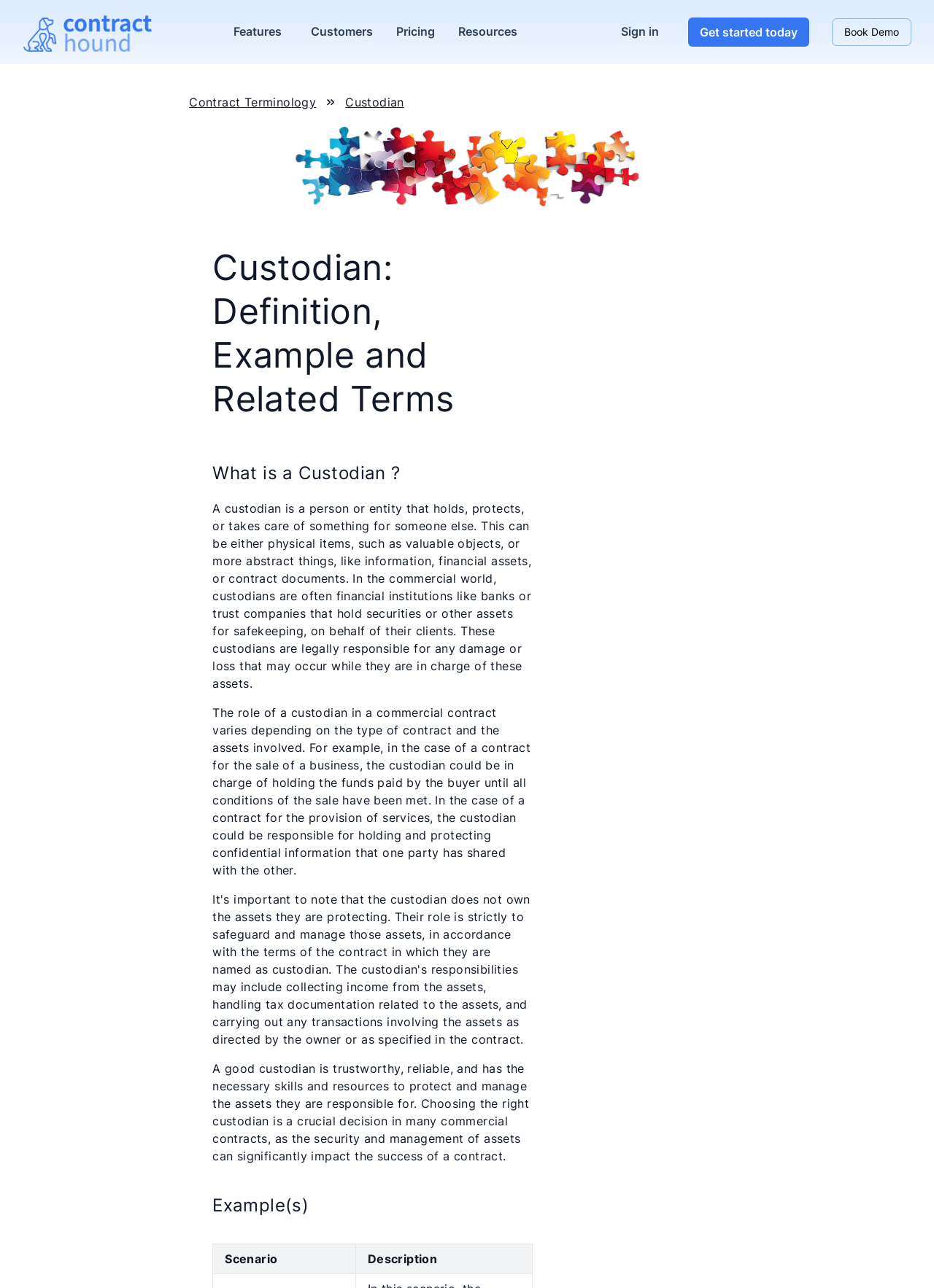Locate the bounding box for the described UI element: "Sign in". Ensure the coordinates are four float numbers between 0 and 1, formatted as [left, top, right, bottom].

[0.665, 0.015, 0.705, 0.035]